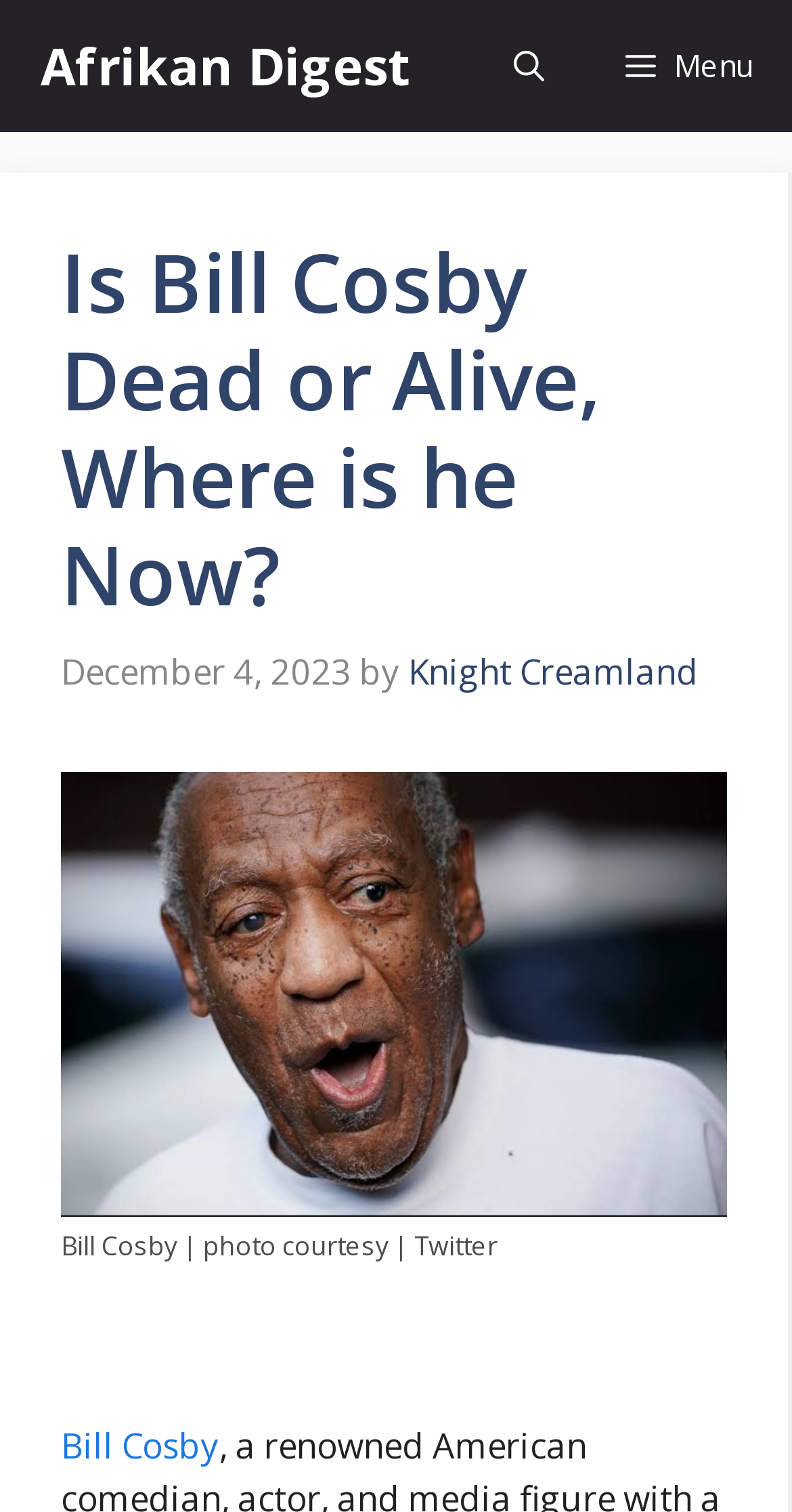Carefully examine the image and provide an in-depth answer to the question: Is there a search function on the website?

I found a button with the text 'Open search' in the navigation section, which indicates that there is a search function on the website.